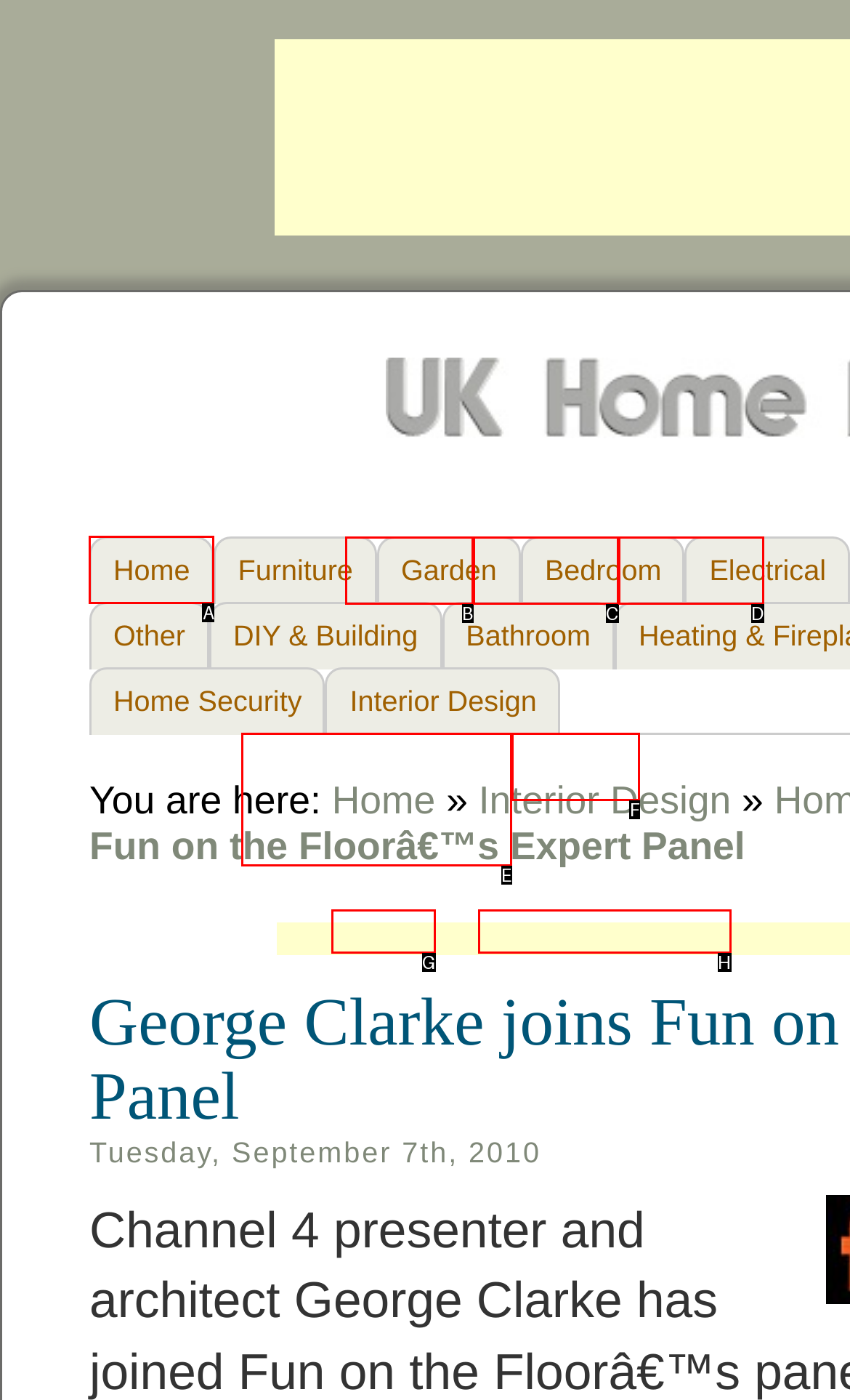Identify which HTML element to click to fulfill the following task: go to home page. Provide your response using the letter of the correct choice.

A